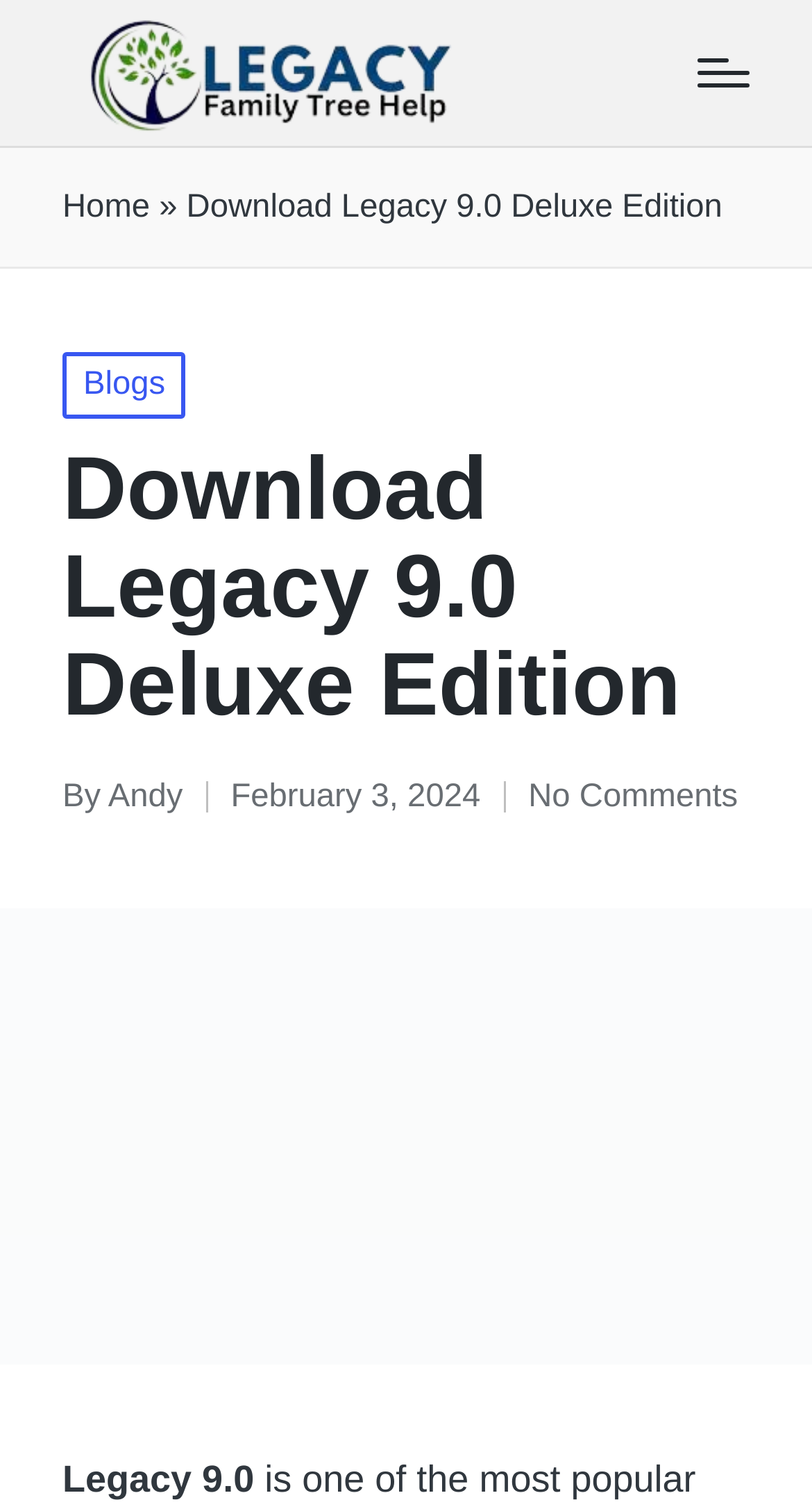Generate a thorough caption that explains the contents of the webpage.

The webpage is about downloading the Legacy 9.0 Deluxe Edition. At the top-left corner, there is a link to "Legacy Family Tree Help" accompanied by an image. Below this, there is a navigation menu with a "Home" link and a "»" symbol. 

To the right of the navigation menu, the main content begins with a heading that reads "Download Legacy 9.0 Deluxe Edition". Below this heading, there are links to "Blogs" and a section with the author's name, "Andy", and the date "February 3, 2024". 

Further down, there is a large image related to "download legacy 9.0" that spans the entire width of the page. At the bottom-left corner, there is a text "Legacy 9.0". 

At the top-right corner, there is a "Menu" button, and at the bottom-right corner, there is a "Scroll to Top" link.